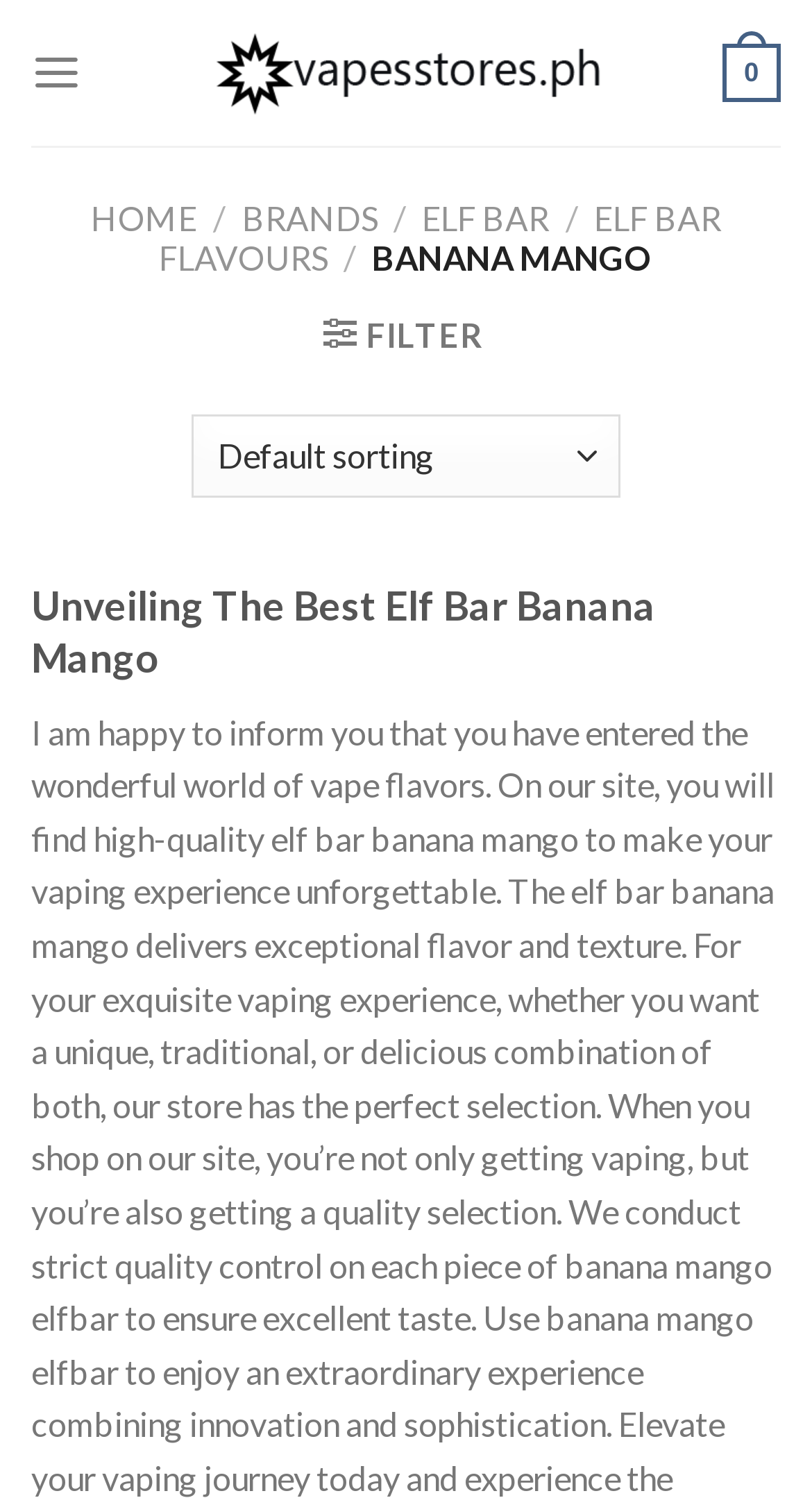Pinpoint the bounding box coordinates of the area that should be clicked to complete the following instruction: "Filter the results". The coordinates must be given as four float numbers between 0 and 1, i.e., [left, top, right, bottom].

[0.398, 0.21, 0.594, 0.237]